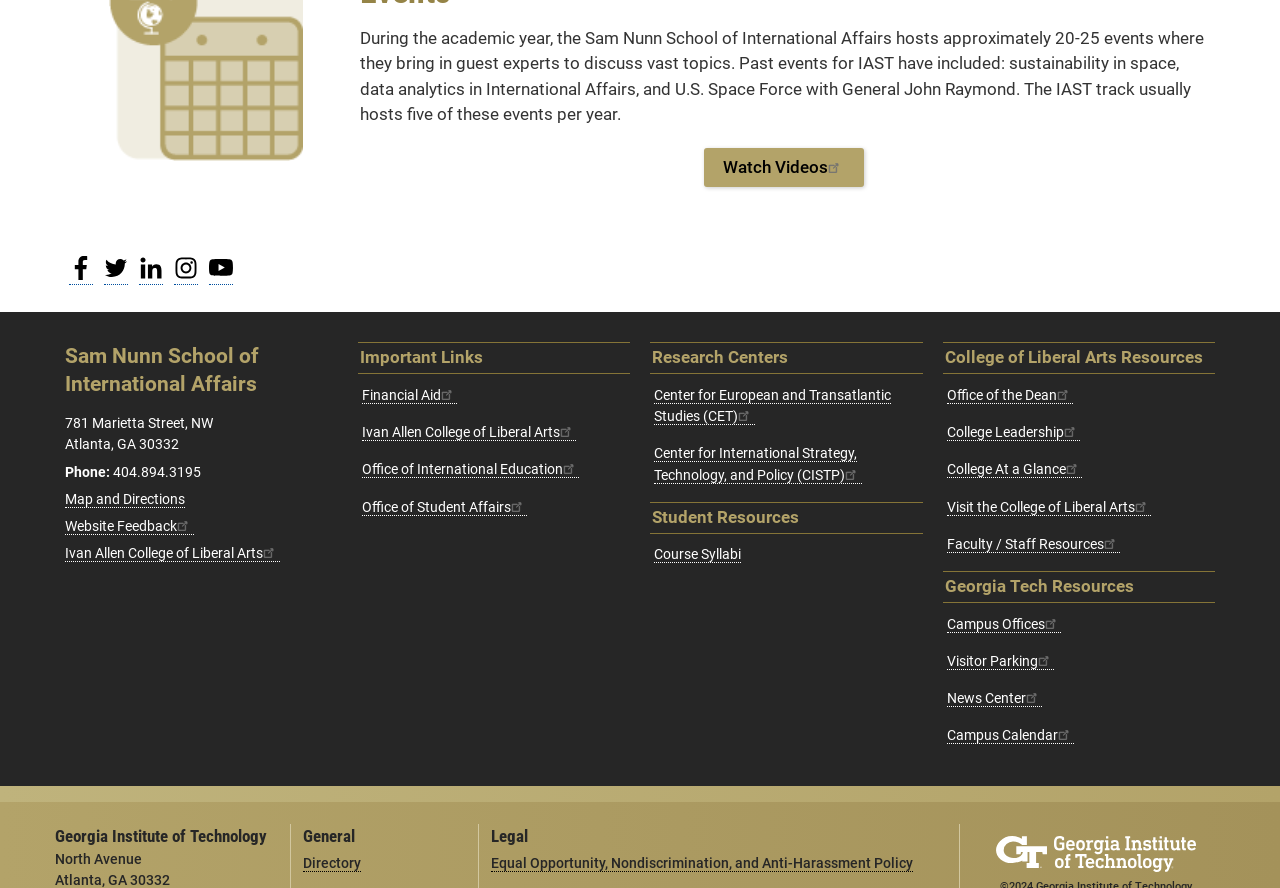Provide the bounding box coordinates for the UI element that is described as: "Facebook".

[0.054, 0.301, 0.073, 0.321]